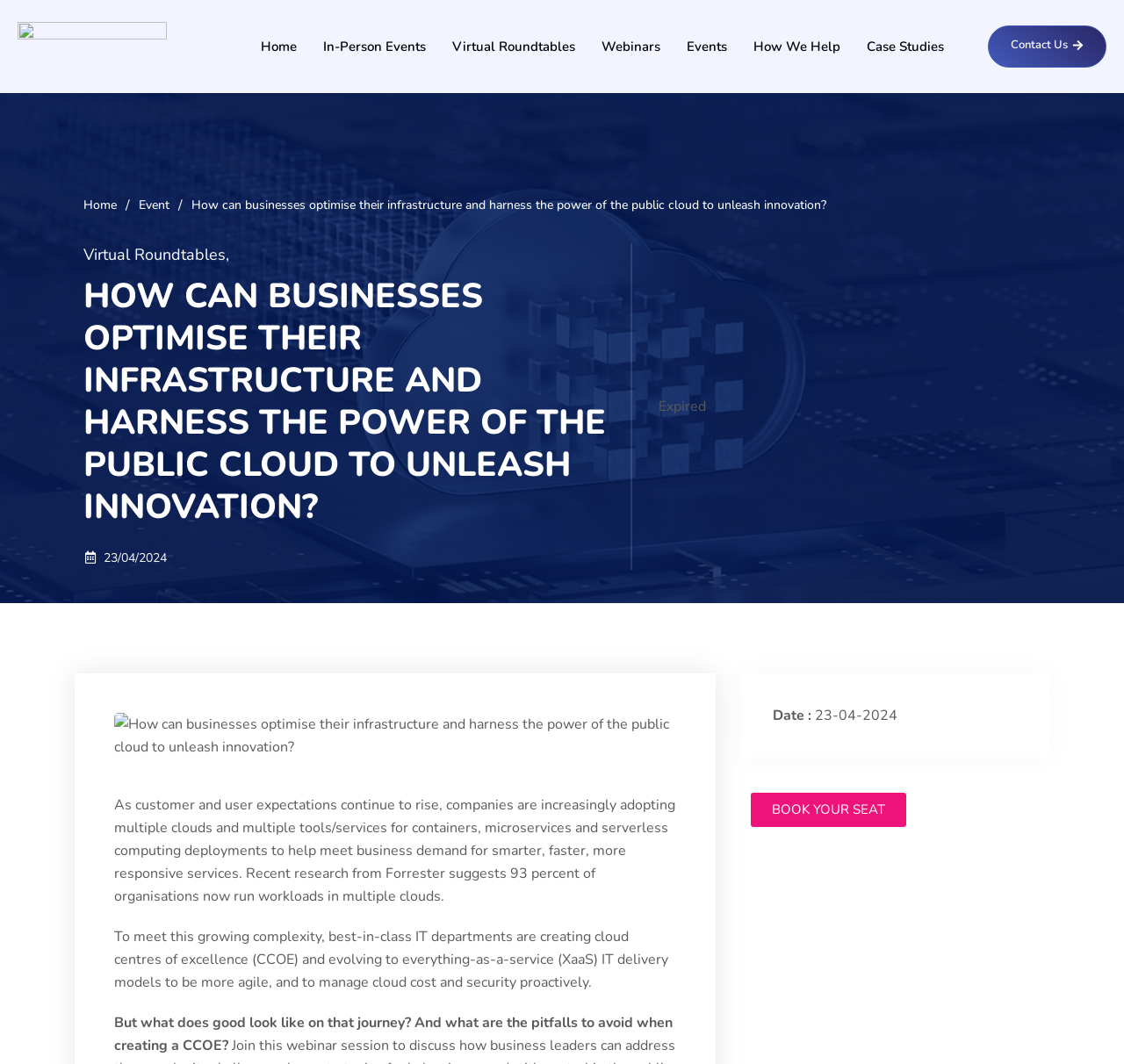Locate the bounding box coordinates of the element you need to click to accomplish the task described by this instruction: "View In-Person Events".

[0.276, 0.023, 0.391, 0.064]